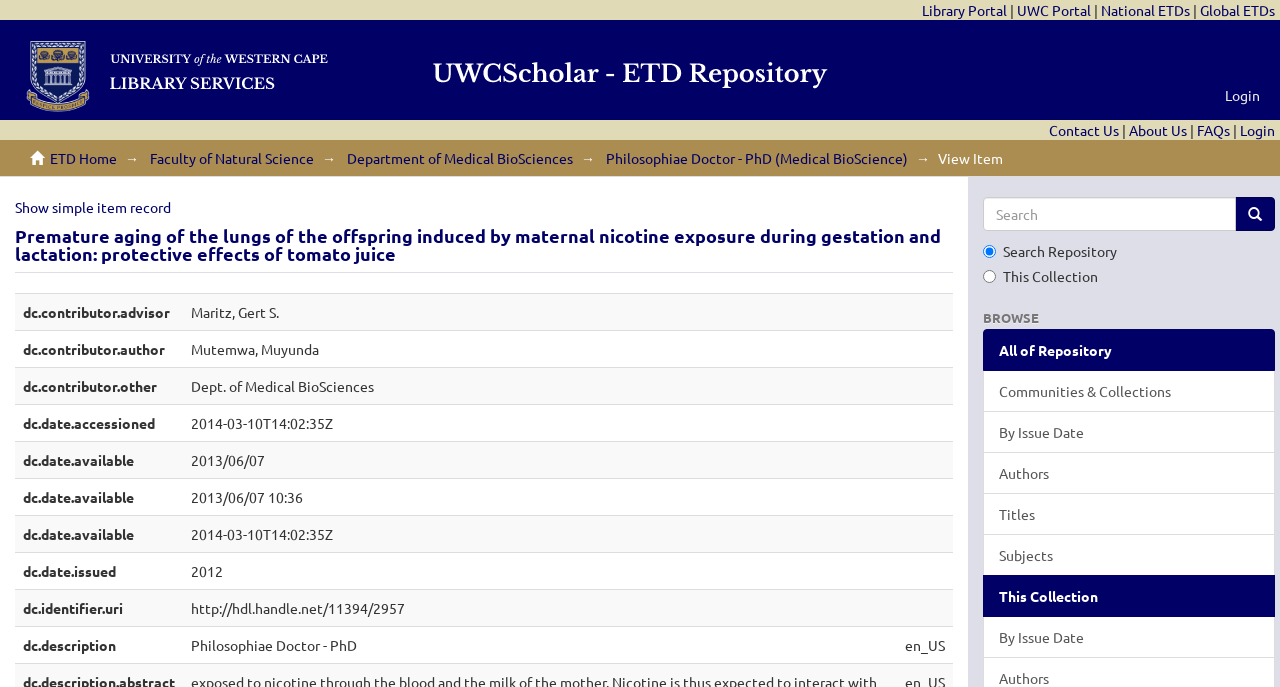Using the details in the image, give a detailed response to the question below:
What is the author of the PhD thesis?

I found the answer by looking at the gridcell containing the author's name, which is located under the 'dc.contributor.author' label.